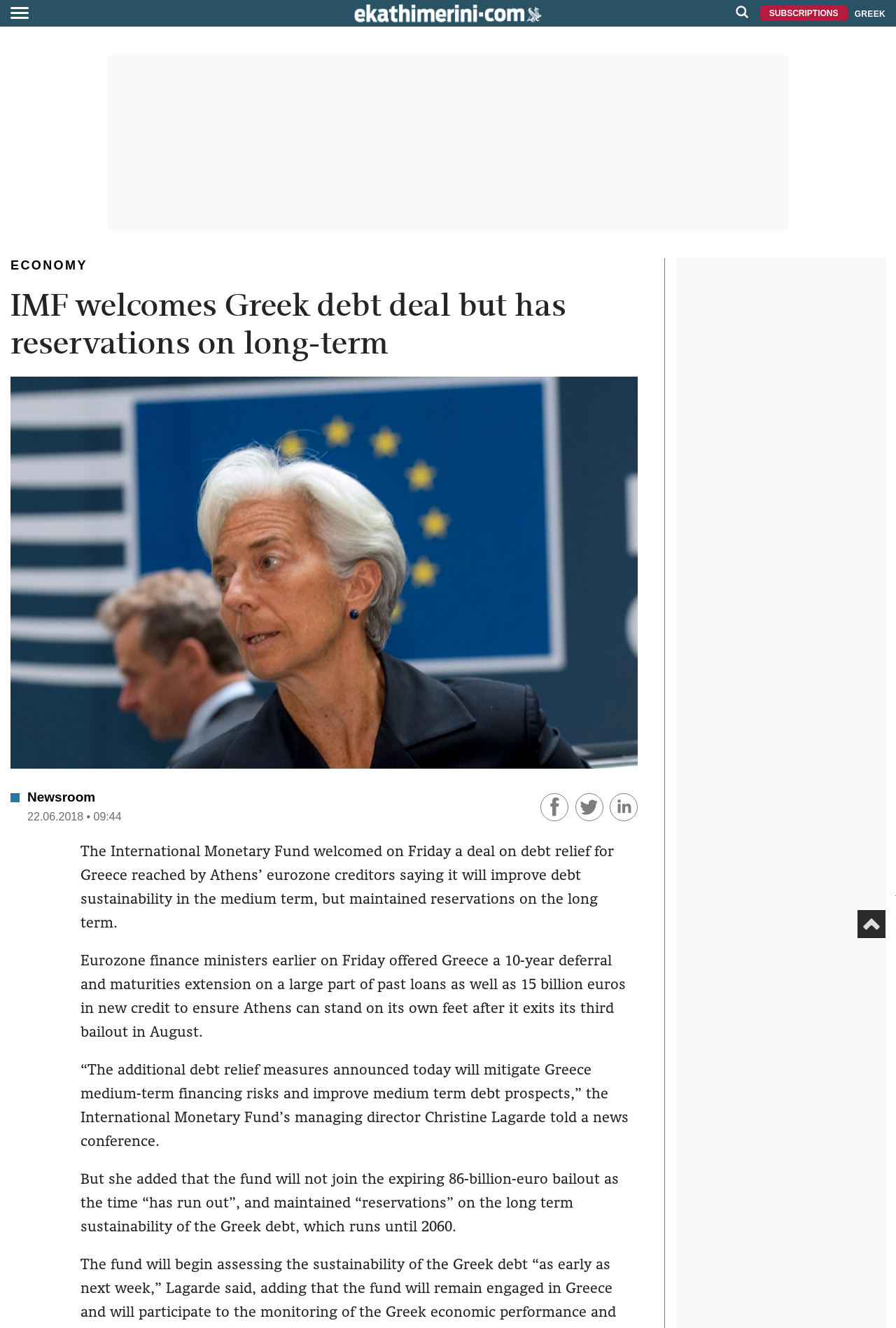Answer with a single word or phrase: 
What is the purpose of the deal on debt relief for Greece?

Improve debt sustainability